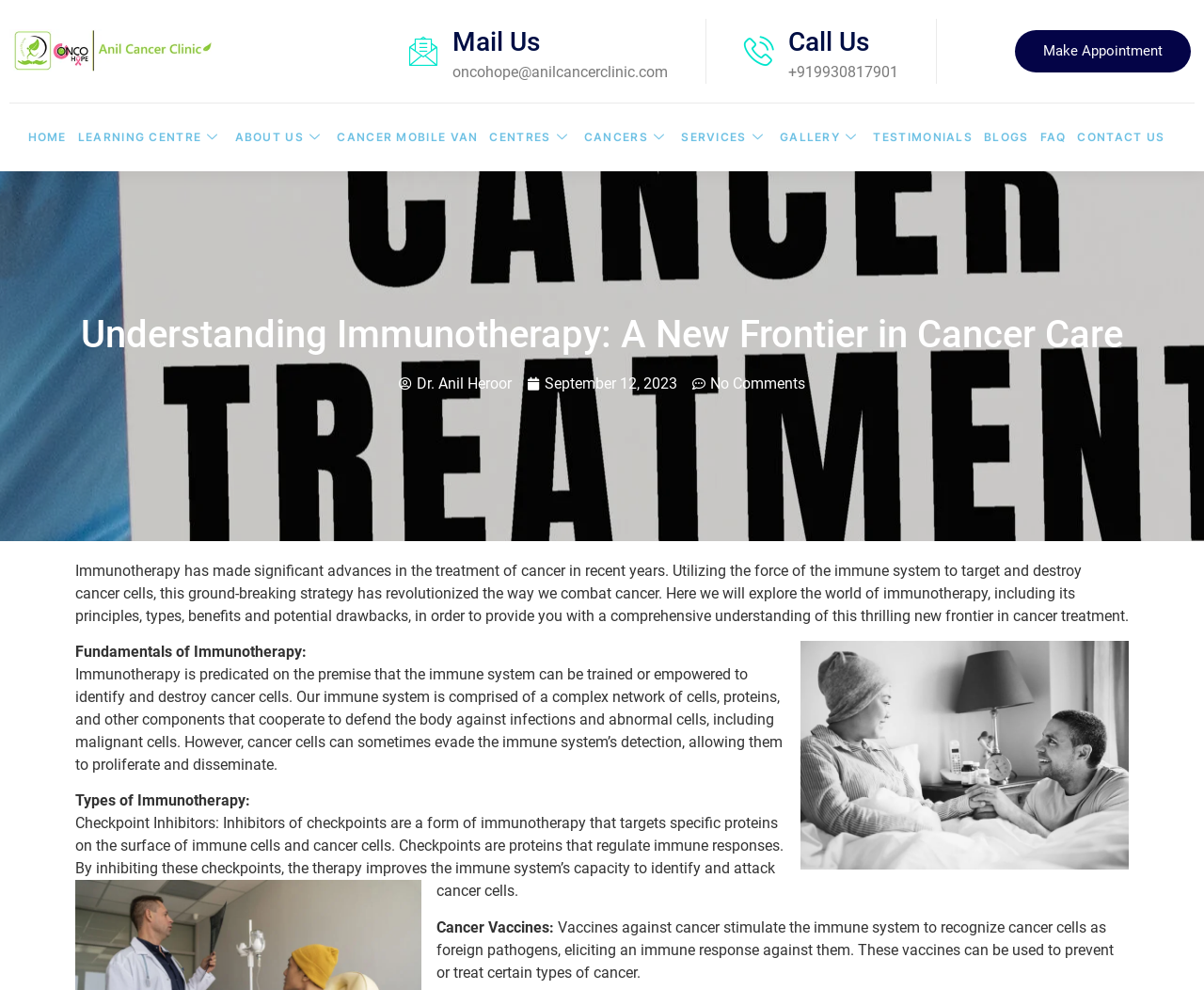What is the title of the image?
Provide an in-depth and detailed answer to the question.

The title of the image can be found in the image description 'Understanding Immunotherapy'.